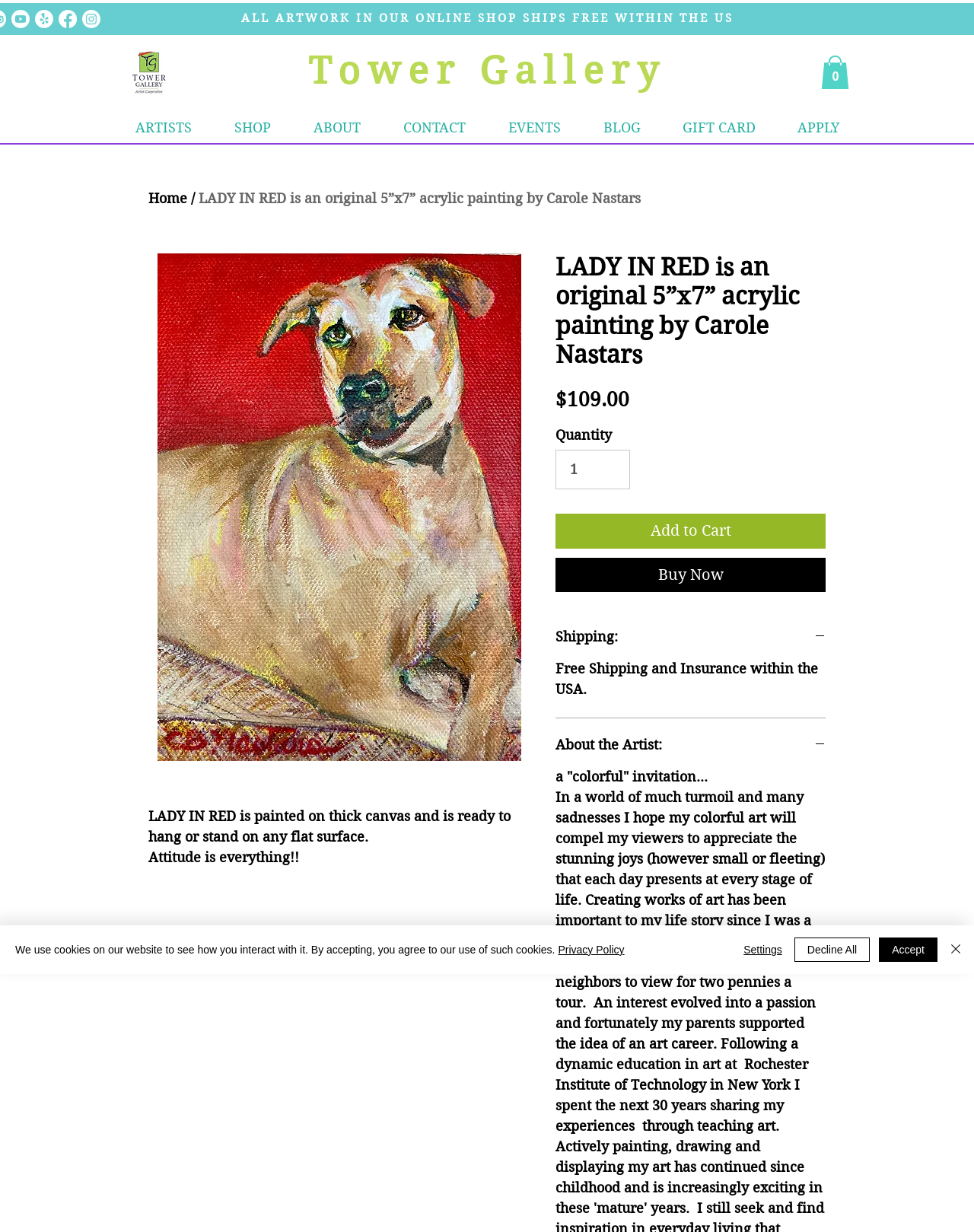Find the bounding box coordinates of the clickable area that will achieve the following instruction: "Go to the 'Tower Gallery' homepage".

[0.316, 0.041, 0.684, 0.079]